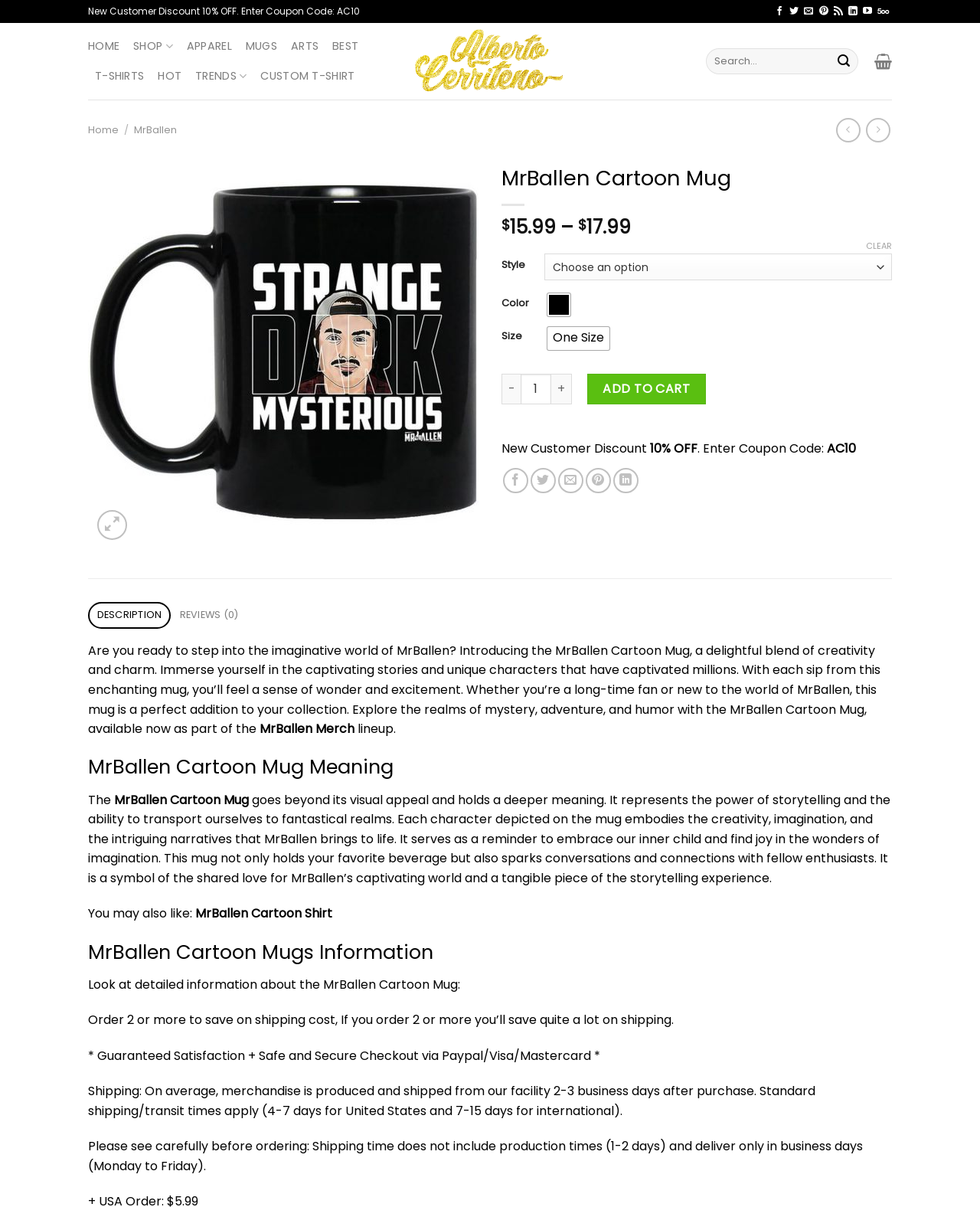Extract the bounding box coordinates for the UI element described by the text: "Arts". The coordinates should be in the form of [left, top, right, bottom] with values between 0 and 1.

[0.297, 0.027, 0.325, 0.049]